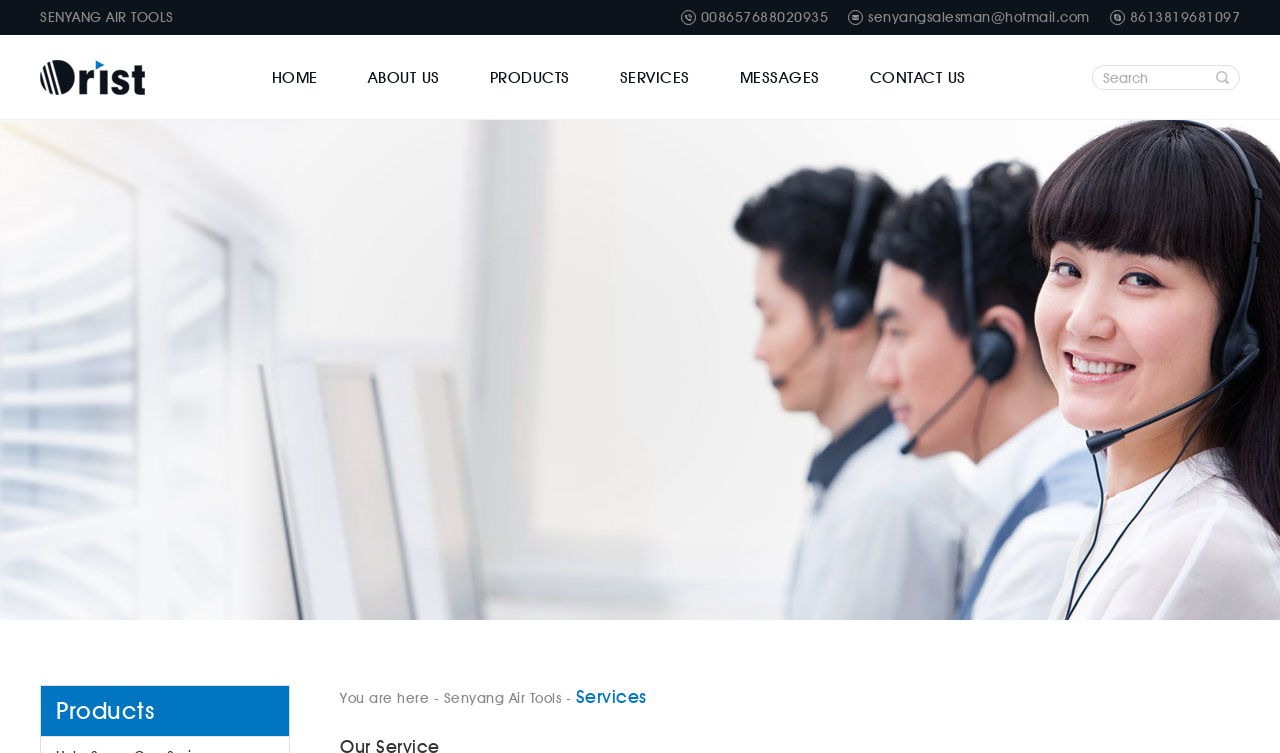Please determine the bounding box coordinates for the element with the description: "input value="Search" name="Keyword" value="Search"".

[0.853, 0.086, 0.95, 0.12]